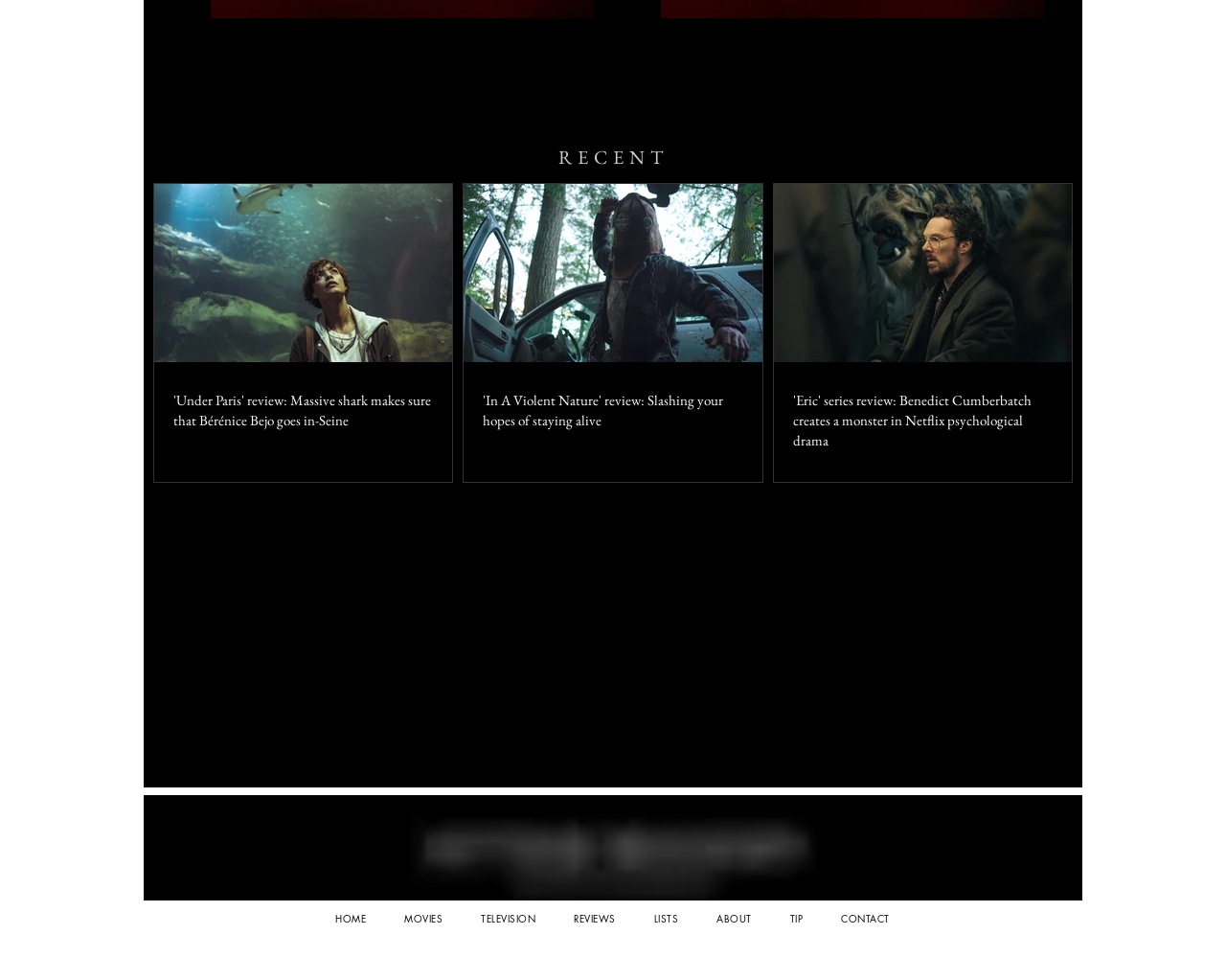Pinpoint the bounding box coordinates of the element that must be clicked to accomplish the following instruction: "Visit 'MOVIES' page". The coordinates should be in the format of four float numbers between 0 and 1, i.e., [left, top, right, bottom].

[0.318, 0.919, 0.373, 0.955]